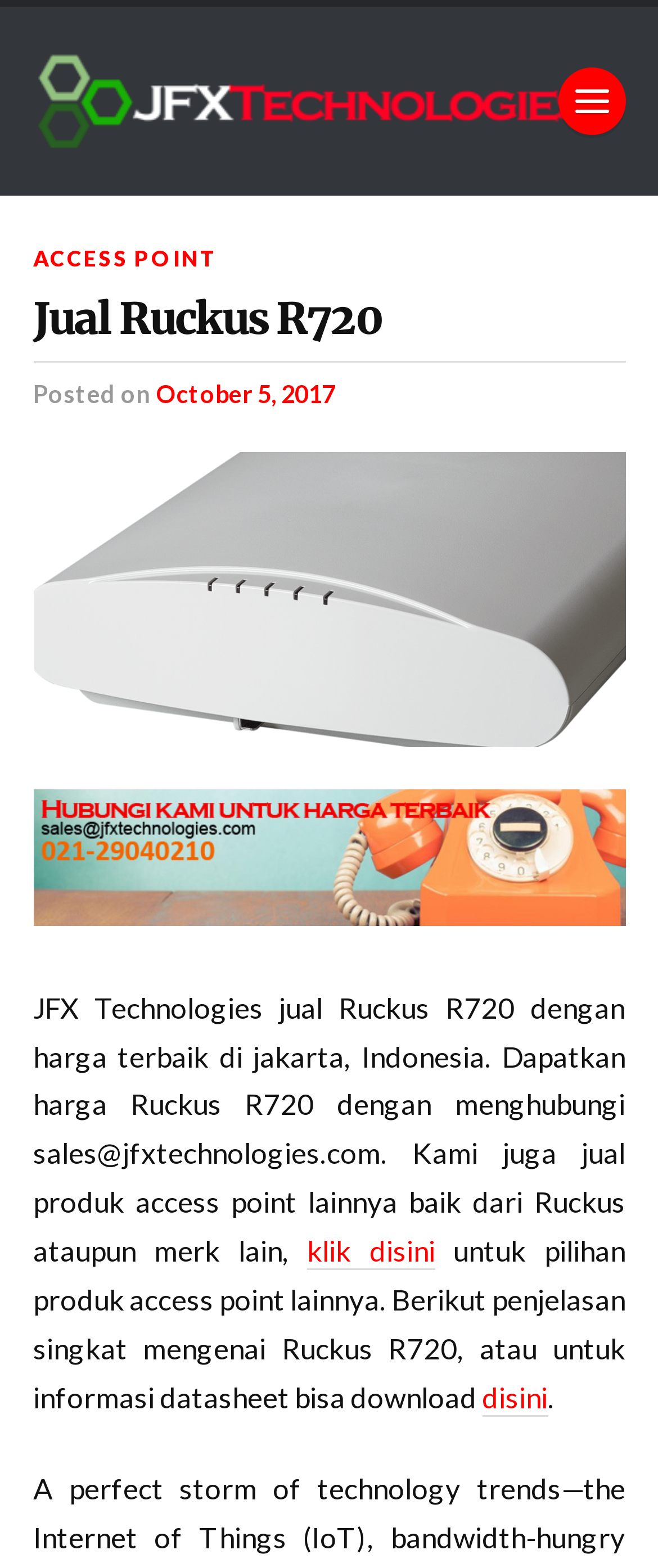Given the description: "klik disini", determine the bounding box coordinates of the UI element. The coordinates should be formatted as four float numbers between 0 and 1, [left, top, right, bottom].

[0.467, 0.786, 0.661, 0.81]